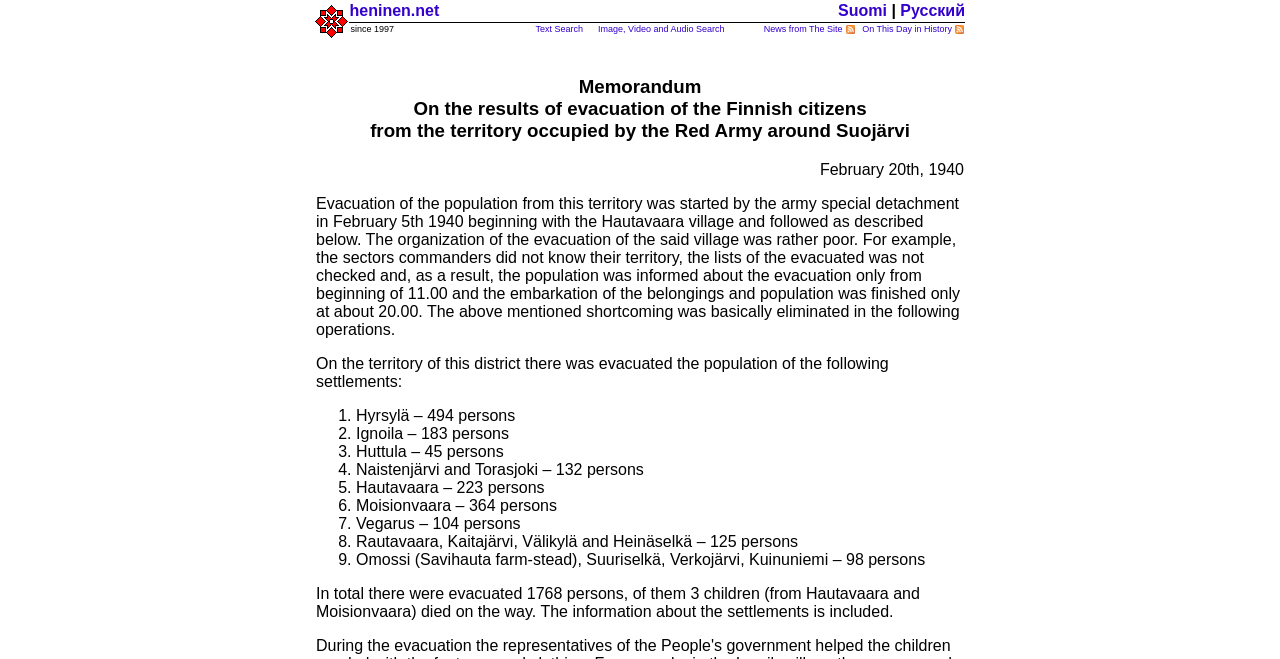Find the bounding box coordinates of the clickable element required to execute the following instruction: "Read the 'Forrest Culotta Accident' article". Provide the coordinates as four float numbers between 0 and 1, i.e., [left, top, right, bottom].

None